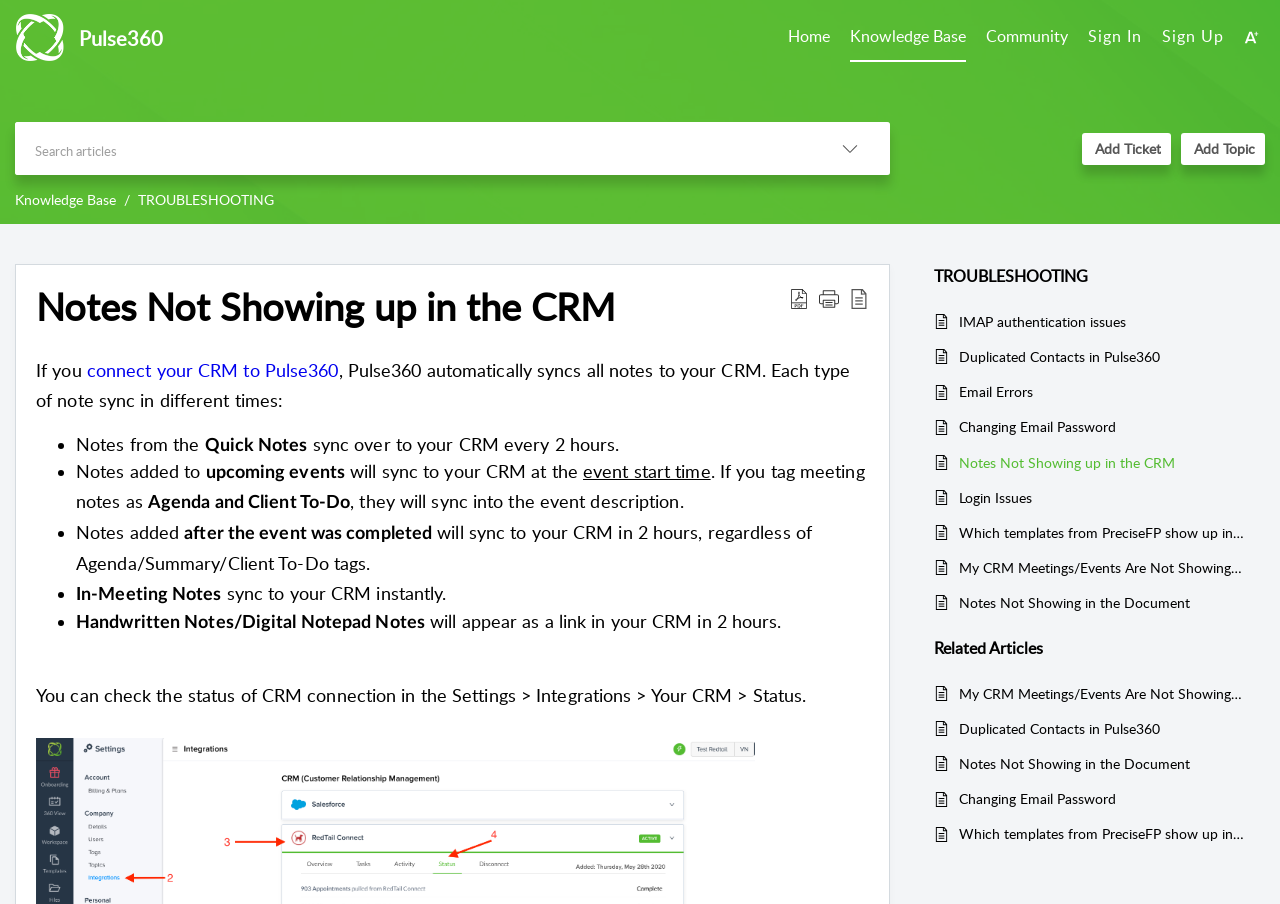What type of notes sync instantly to the CRM?
Could you answer the question in a detailed manner, providing as much information as possible?

According to the webpage content, specifically the bullet point 'In-Meeting Notes sync to your CRM instantly.', it is clear that In-Meeting Notes sync to the CRM instantly.